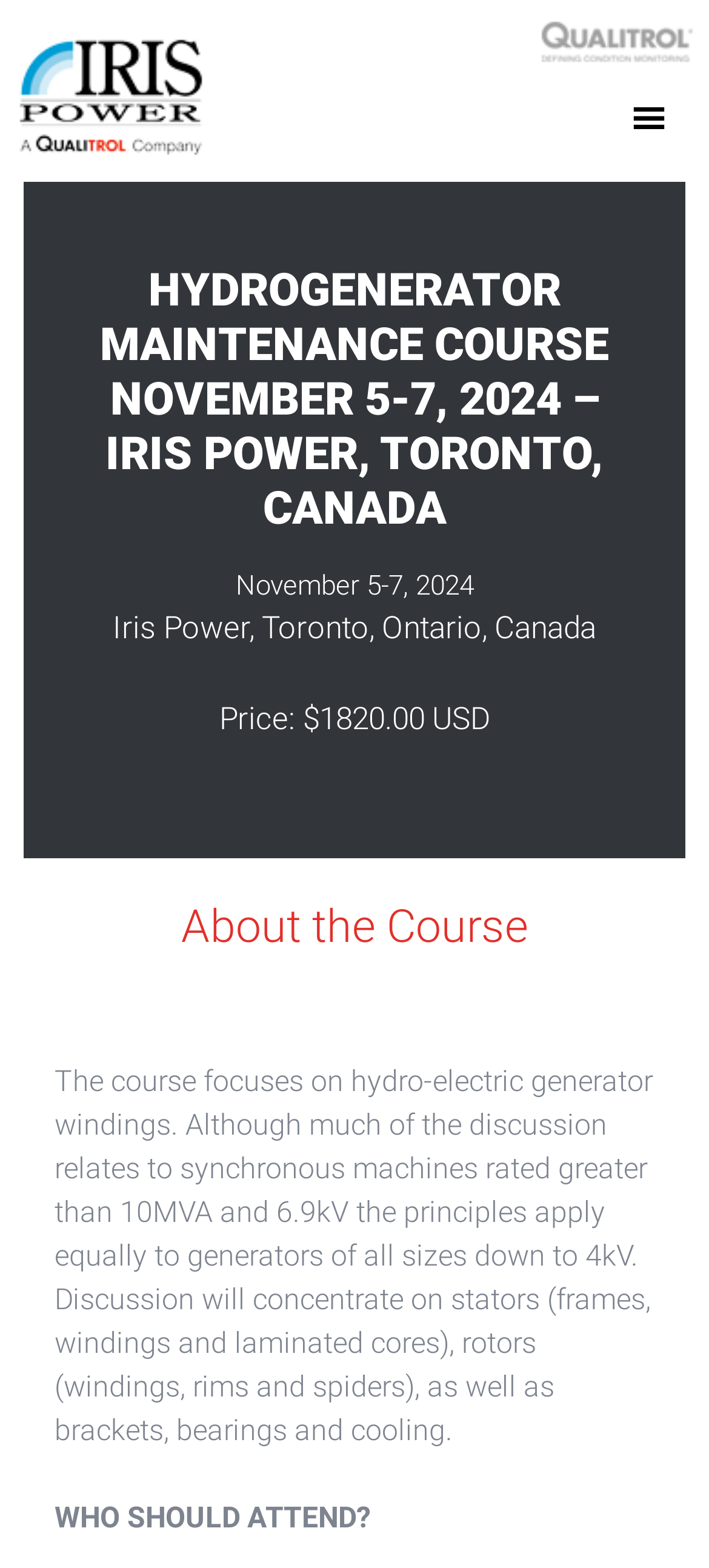Articulate a detailed summary of the webpage's content and design.

The webpage appears to be a course registration page for a Hydrogenerator Maintenance Course. At the top, there are two links, "QUALITROL" and "SNAP360", accompanied by their respective images, positioned on the left and right sides of the page. 

Below these links, the main heading "HYDROGENERATOR MAINTENANCE COURSE NOVEMBER 5-7, 2024 – IRIS POWER, TORONTO, CANADA" is prominently displayed. 

Underneath the main heading, there are three lines of text: "November 5-7, 2024", "Iris Power, Toronto, Ontario, Canada", and "Price: $1820.00 USD", which provide details about the course date, location, and price. 

Further down, there is a subheading "About the Course" followed by a lengthy paragraph describing the course content, focusing on hydro-electric generator windings. 

Finally, at the bottom of the page, there is another subheading "WHO SHOULD ATTEND?"